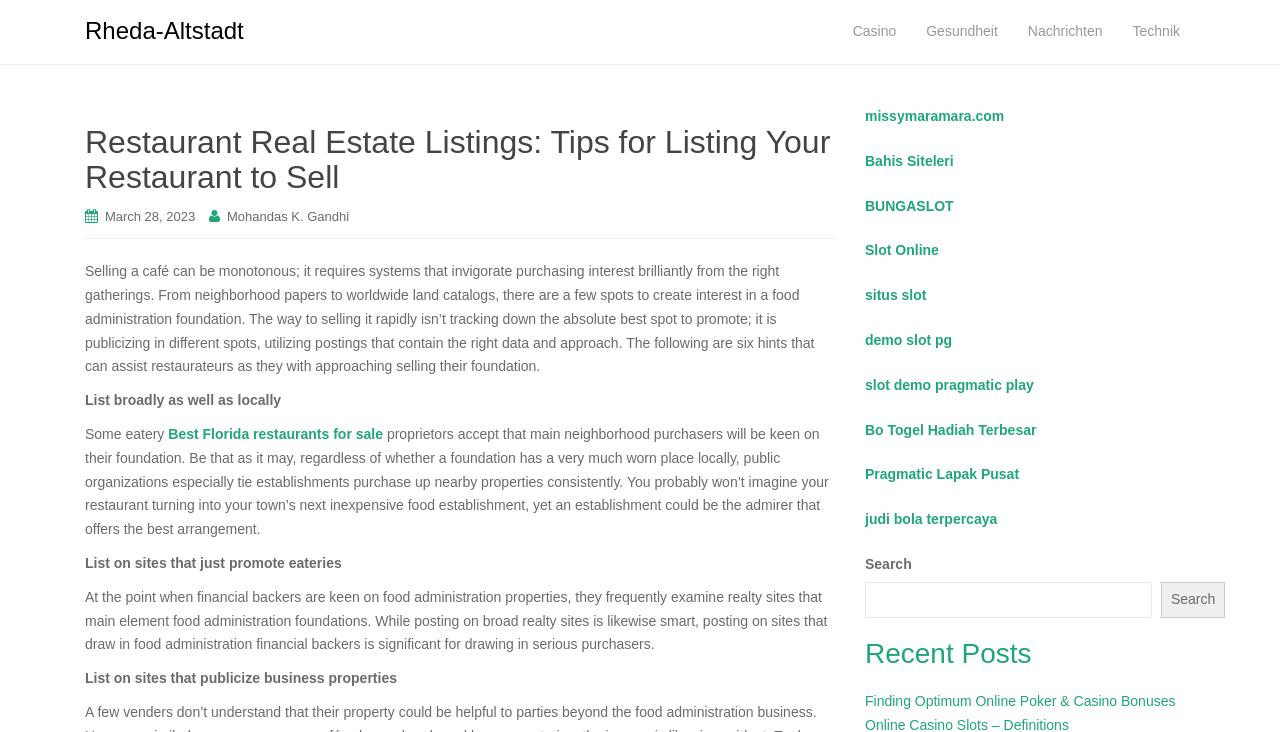What is the date of the webpage content?
Carefully analyze the image and provide a detailed answer to the question.

The date of the webpage content is mentioned as March 28, 2023, which is linked to the date at the top of the webpage. This suggests that the content was published or updated on this specific date.